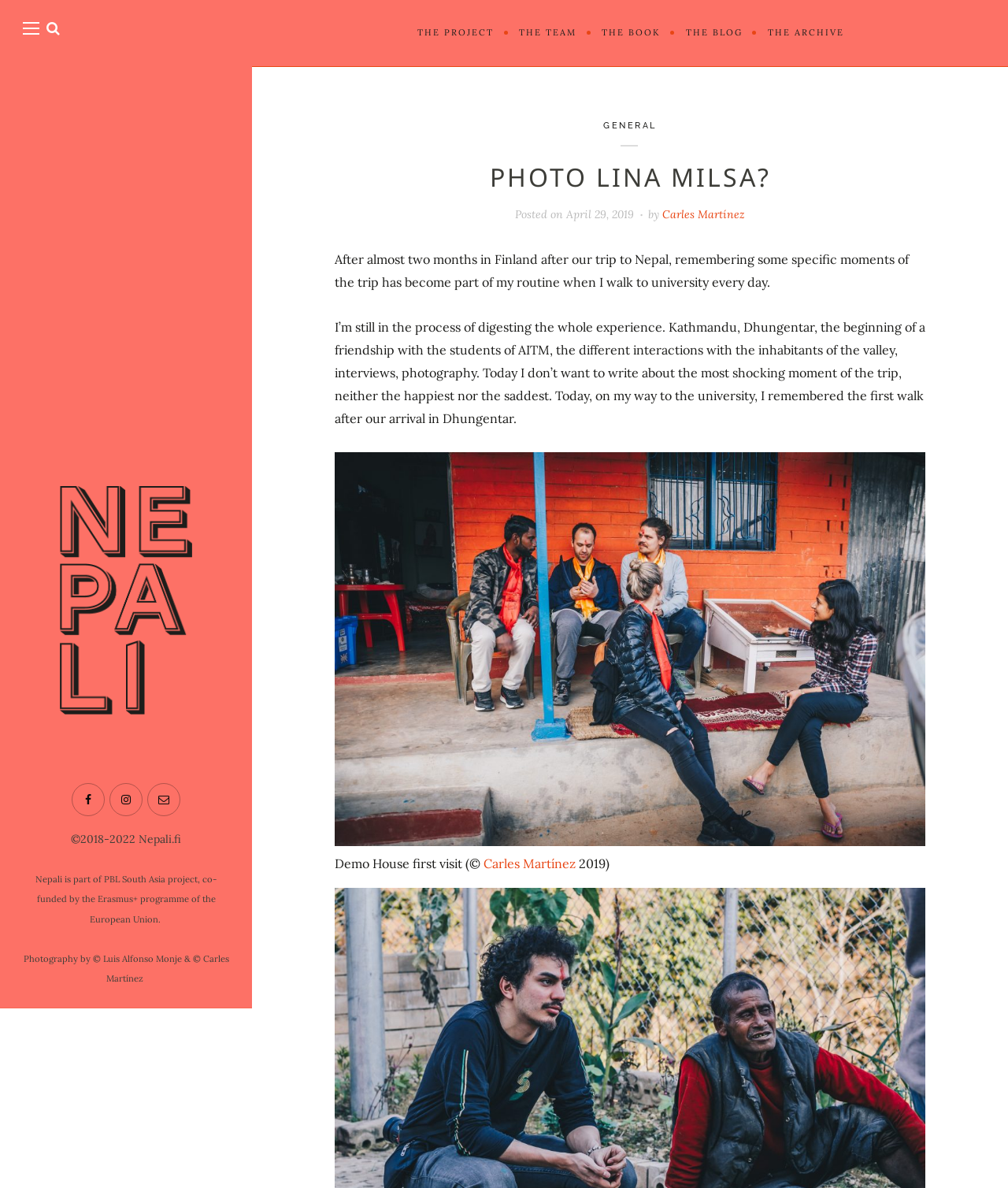Who is the photographer of the image?
Examine the screenshot and reply with a single word or phrase.

Carles Martínez